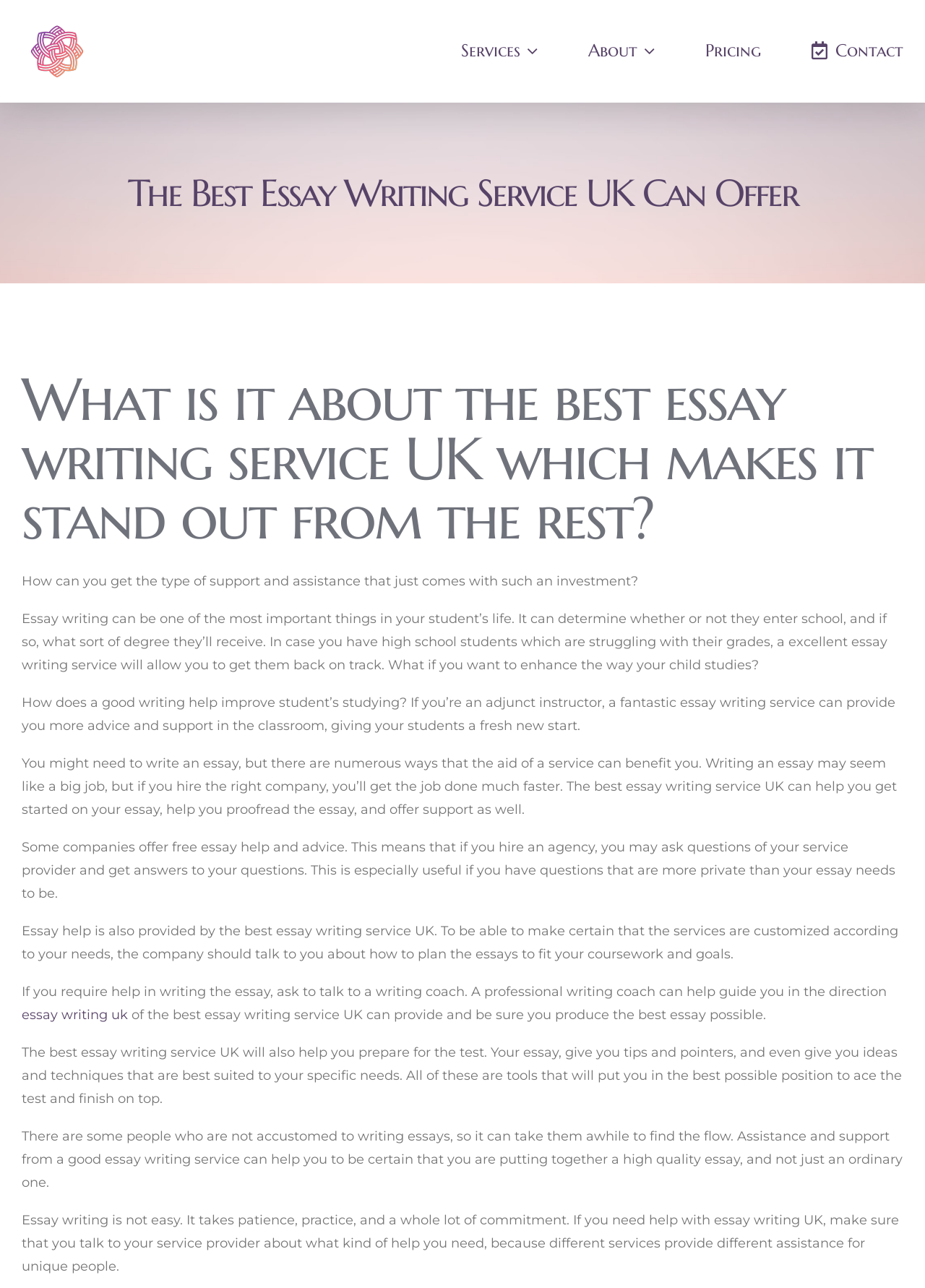Give the bounding box coordinates for this UI element: "essay writing uk". The coordinates should be four float numbers between 0 and 1, arranged as [left, top, right, bottom].

[0.023, 0.782, 0.138, 0.794]